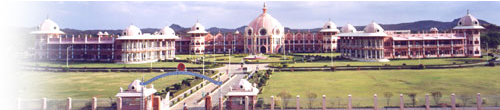Explain in detail what you see in the image.

The image depicts a stunning panoramic view of a grand architectural complex, characterized by its impressive domed structure at the center surrounded by expansive gardens and pathways. This facility, likely a spiritual or community gathering place, is framed by lush greenery and gentle hills in the background, emphasizing its serene atmosphere. The meticulously designed façade showcases detailed brickwork and arches, reflecting a harmonious blend of modern and traditional architectural styles. This image captures the essence of tranquility and devotion often associated with spiritual institutions.